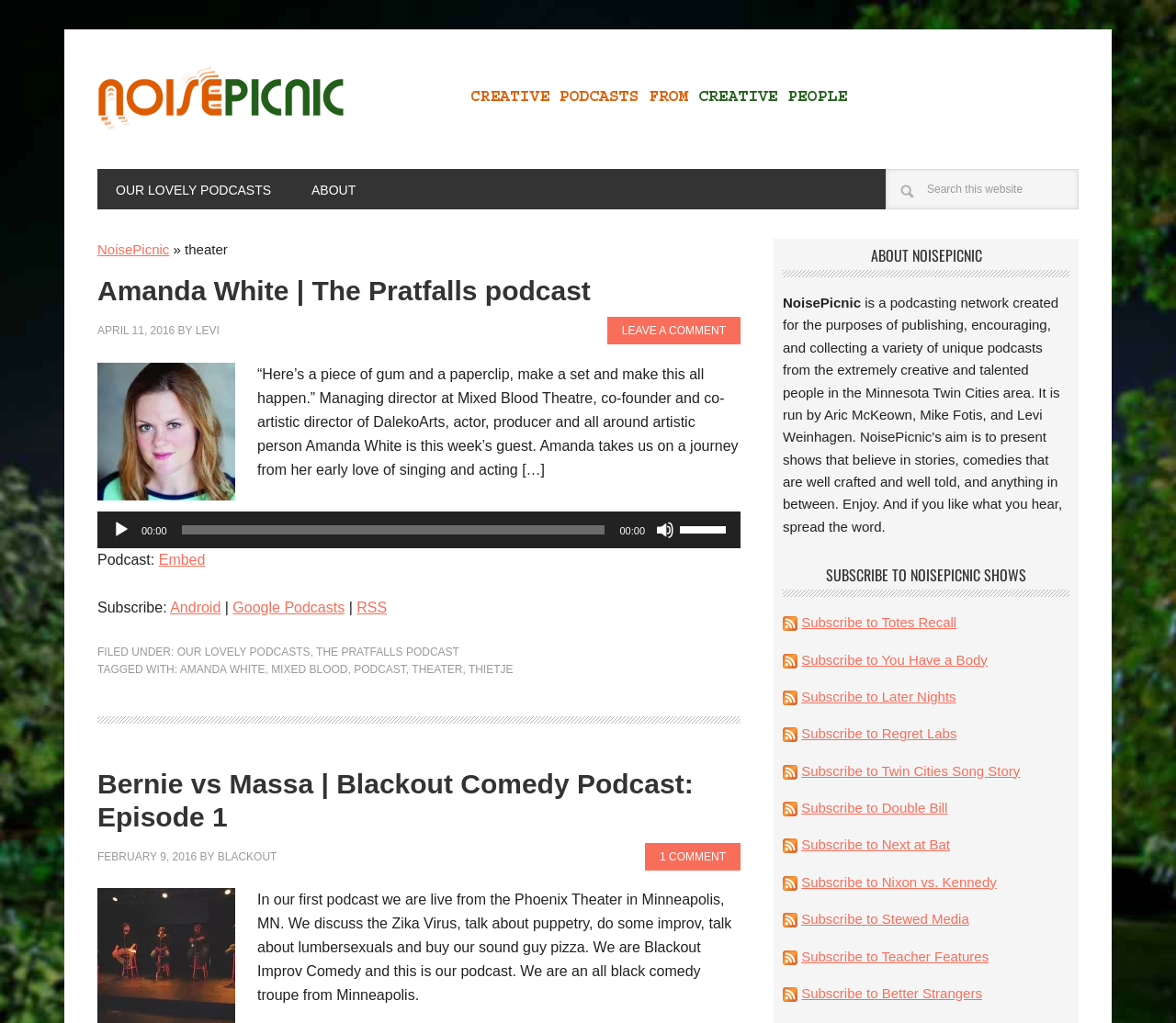Determine the bounding box coordinates for the UI element with the following description: "Subscribe to Nixon vs. Kennedy". The coordinates should be four float numbers between 0 and 1, represented as [left, top, right, bottom].

[0.681, 0.854, 0.847, 0.87]